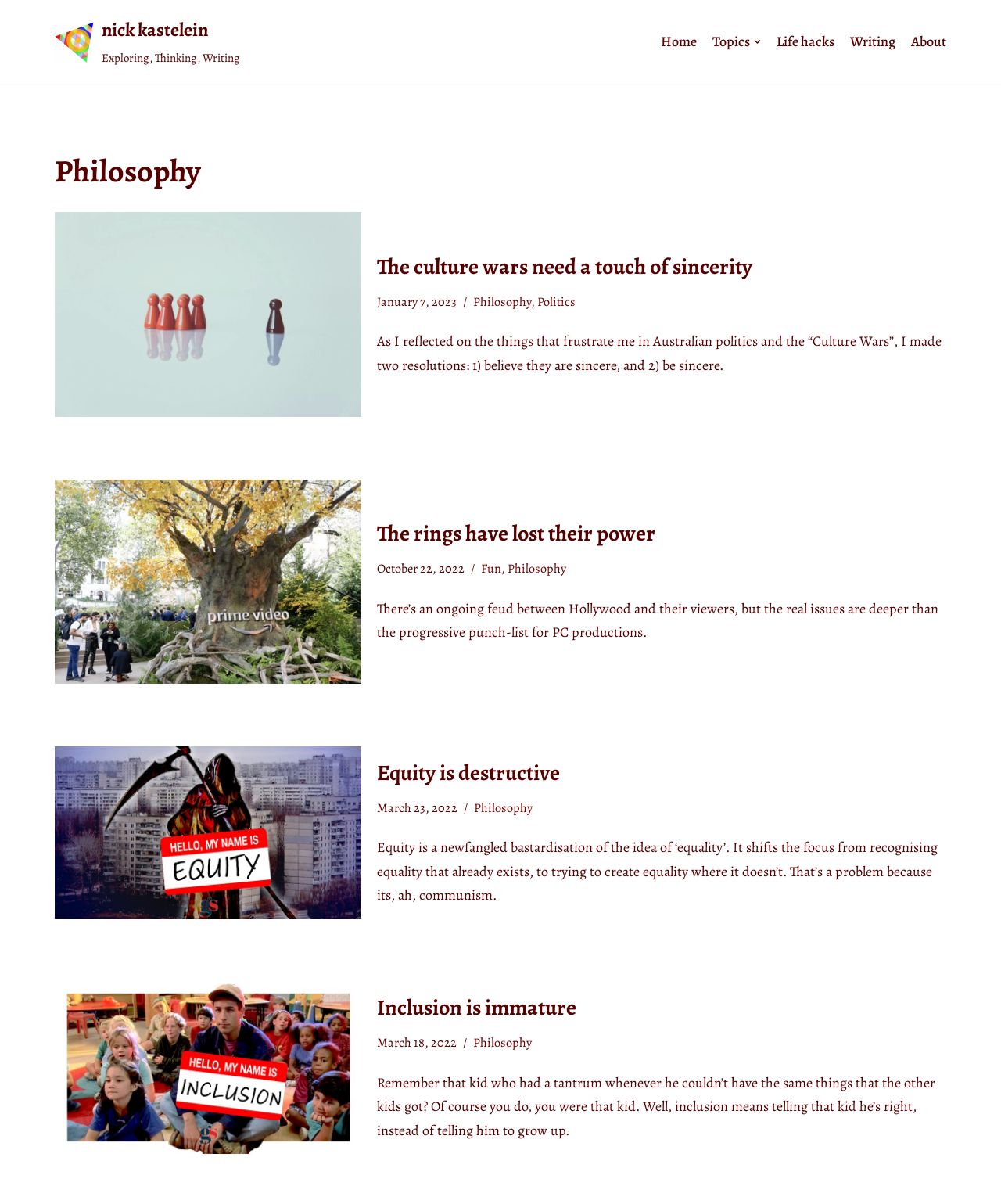What is the topic of the first article?
Based on the image, give a one-word or short phrase answer.

The culture wars